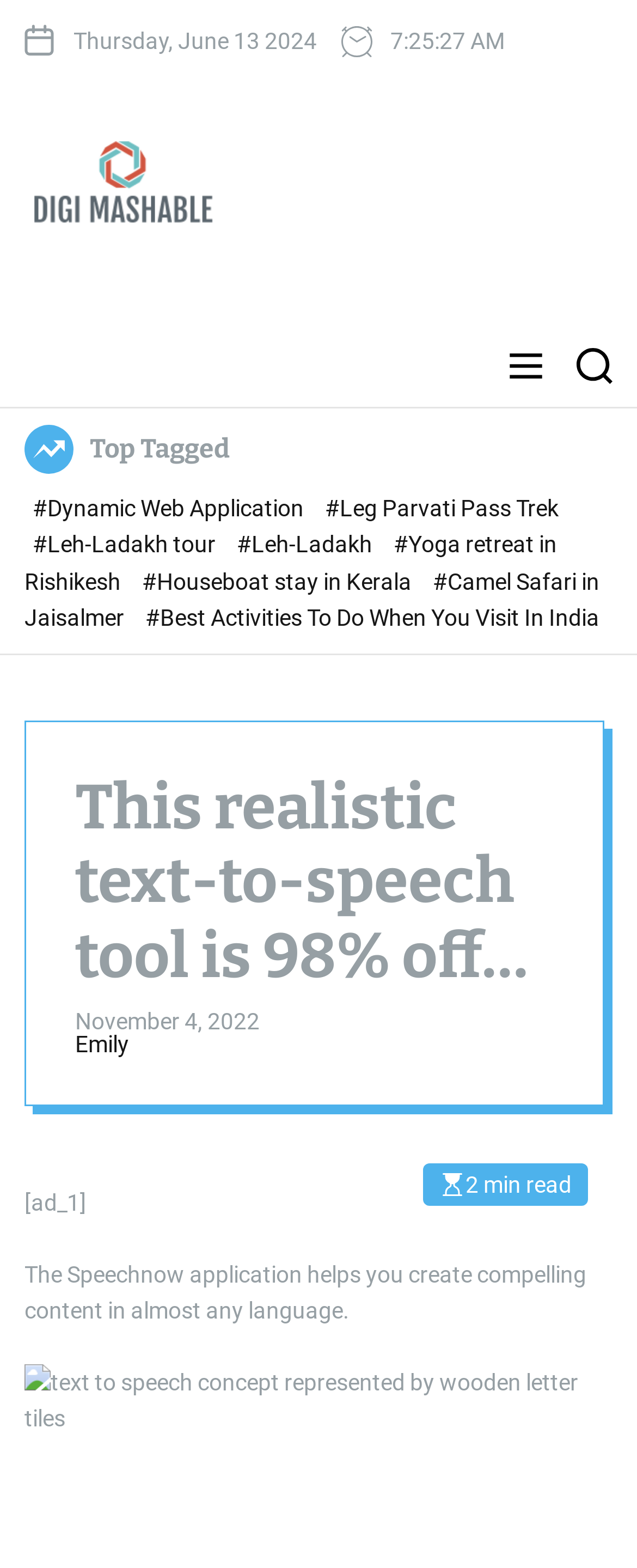Give a comprehensive overview of the webpage, including key elements.

The webpage appears to be an article page from DigiMashable, a technology and lifestyle publication. At the top, there is a date "Thursday, June 13 2024" and a link to the publication's logo, "Digimashable", which is accompanied by an image. Below this, there are two buttons, "Menu" and "Search", positioned on the right side of the page.

The main content of the page is divided into two sections. On the left, there is a list of links categorized under "Top Tagged", with topics such as "Dynamic Web Application", "Leg Parvati Pass Trek", and "Yoga retreat in Rishikesh". These links are stacked vertically, with the first link starting from the top-left corner of the section.

On the right side of the page, there is a main article with a heading "This realistic text-to-speech tool is 98% off today". Below the heading, there is a time stamp "November 4, 2022" and a link to the author's name, "Emily". The article's content is summarized as "The Speechnow application helps you create compelling content in almost any language." The article also has a "2 min read" label and an advertisement marked as "[ad_1]".